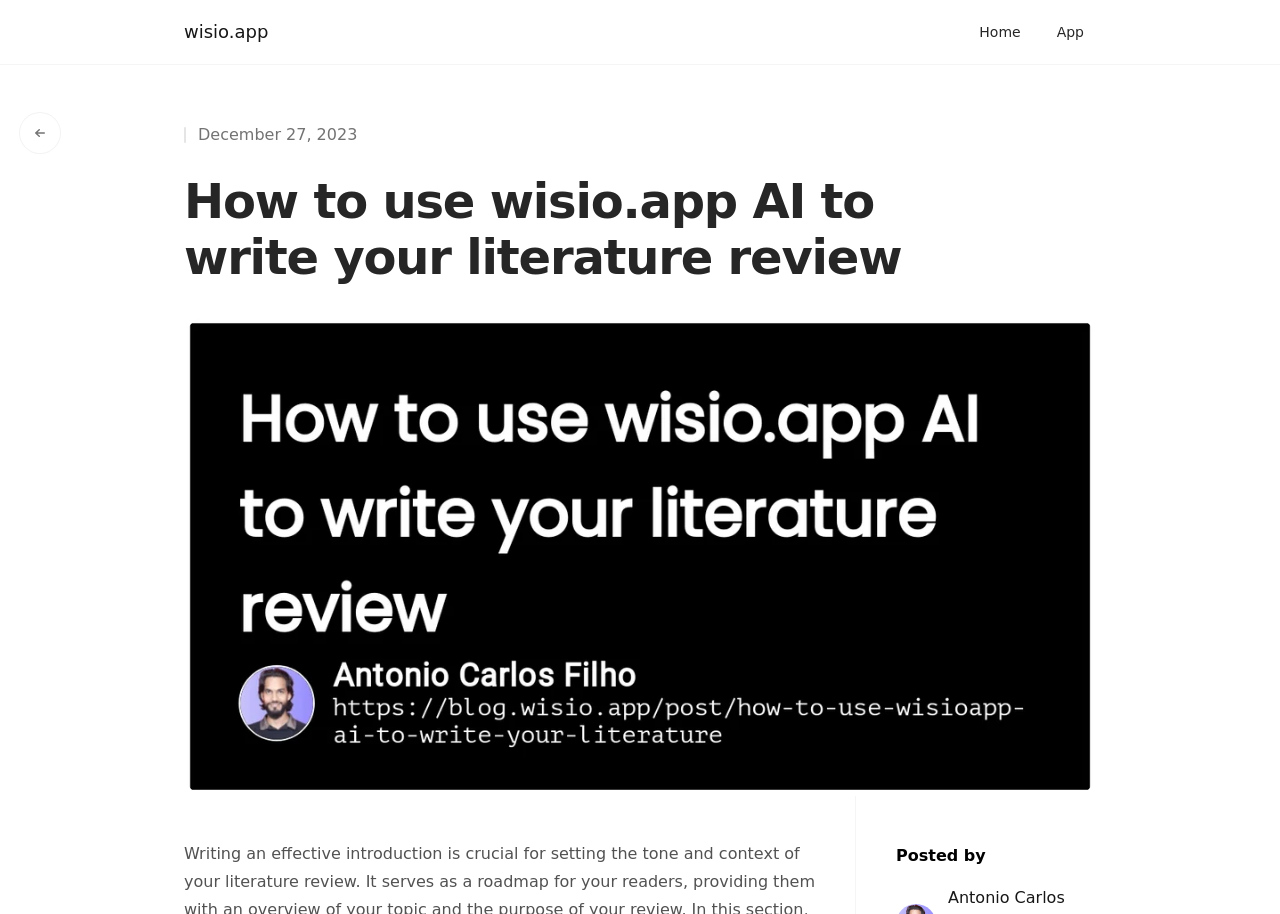Write a detailed summary of the webpage.

The webpage is about "How to use wisio.app AI to write your literature review". At the top left, there is a link to "wisio.app" and at the top right, there are two links, "Home" and "App", positioned side by side. Below these links, there is a link "Go back to articles" at the top left corner. 

The main content of the webpage is headed by a title "How to use wisio.app AI to write your literature review" which is positioned below the top links. Below the title, there is a timestamp "December 27, 2023" and an image, likely a thumbnail, that spans the full width of the content area. 

At the bottom of the page, there is a text "Posted by" which is likely a credit or author information.